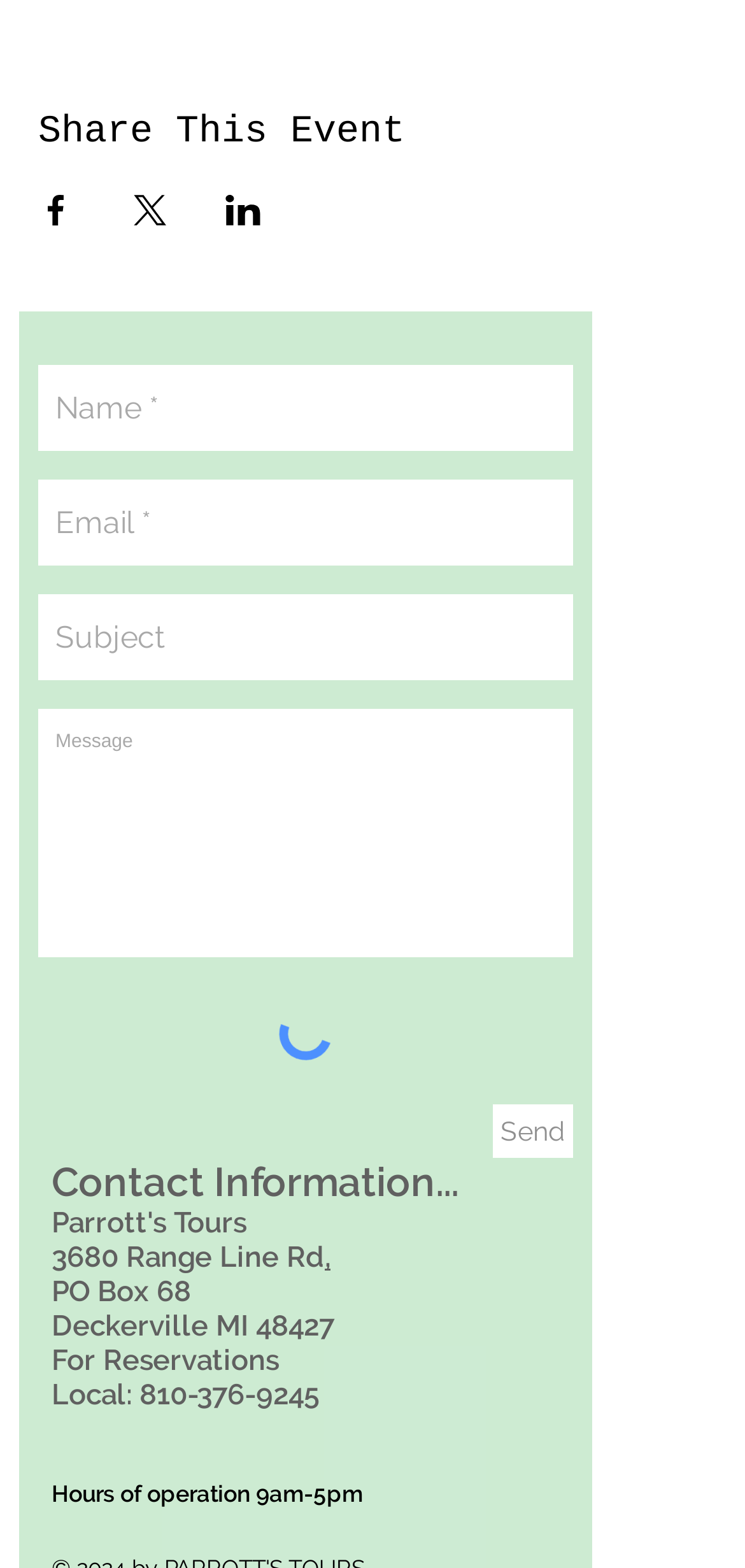What is included in this trip?
Please respond to the question with a detailed and well-explained answer.

The webpage lists many extras included in this trip, such as Anchorage Welcome Dinner, Alaskan Salmon Bake, Riverboat cruise on Chena River, and more.